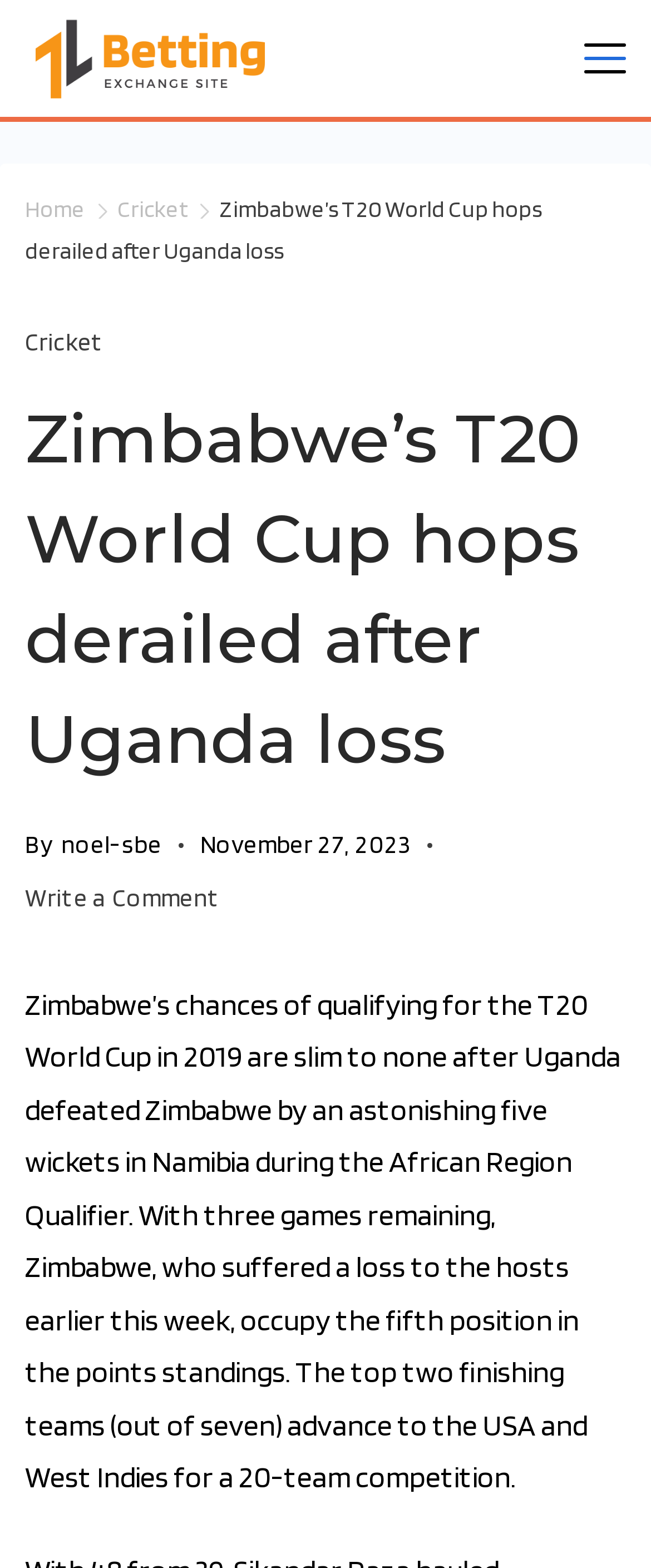Provide a one-word or short-phrase response to the question:
When was the article published?

November 27, 2023